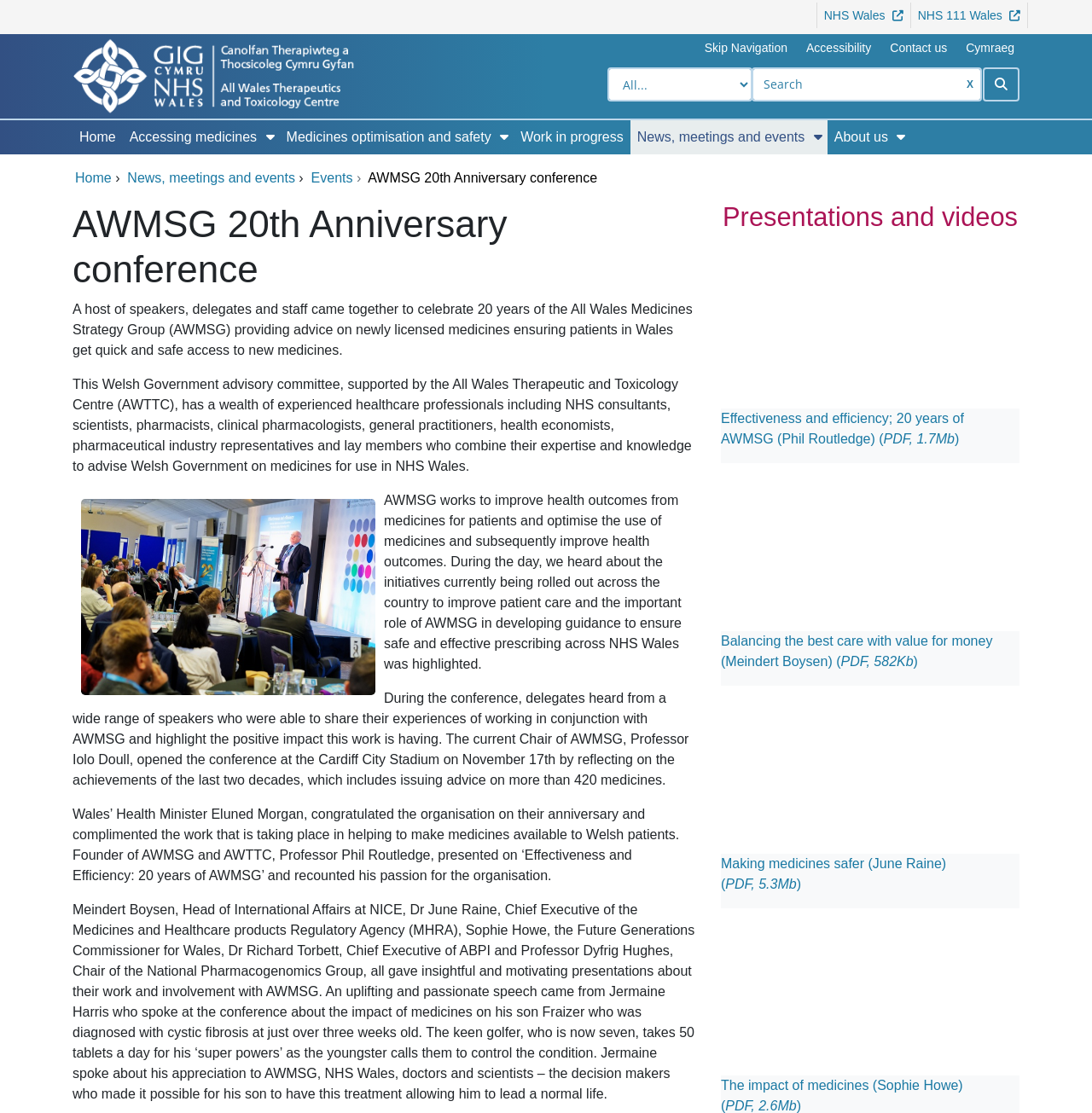Calculate the bounding box coordinates for the UI element based on the following description: "Contact". Ensure the coordinates are four float numbers between 0 and 1, i.e., [left, top, right, bottom].

None